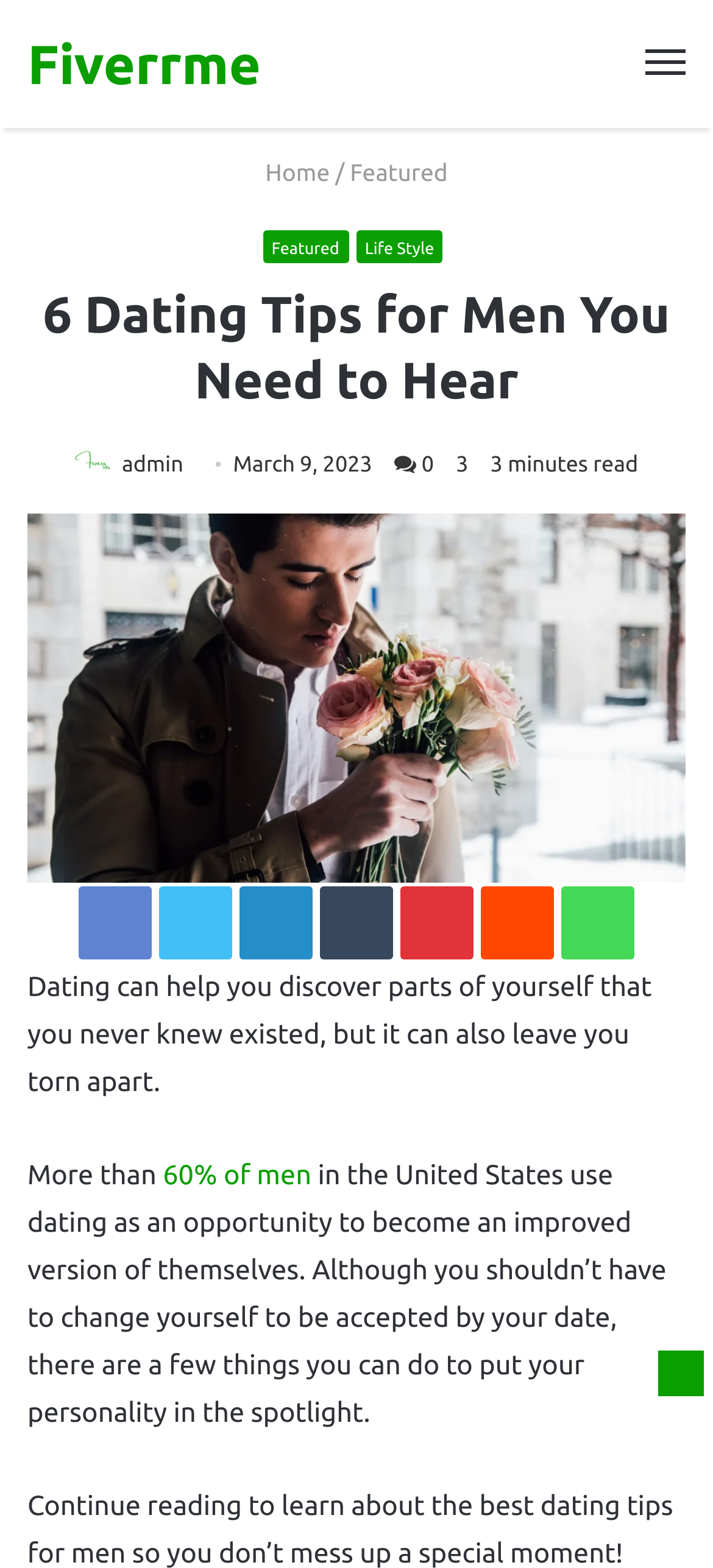Determine which piece of text is the heading of the webpage and provide it.

6 Dating Tips for Men You Need to Hear